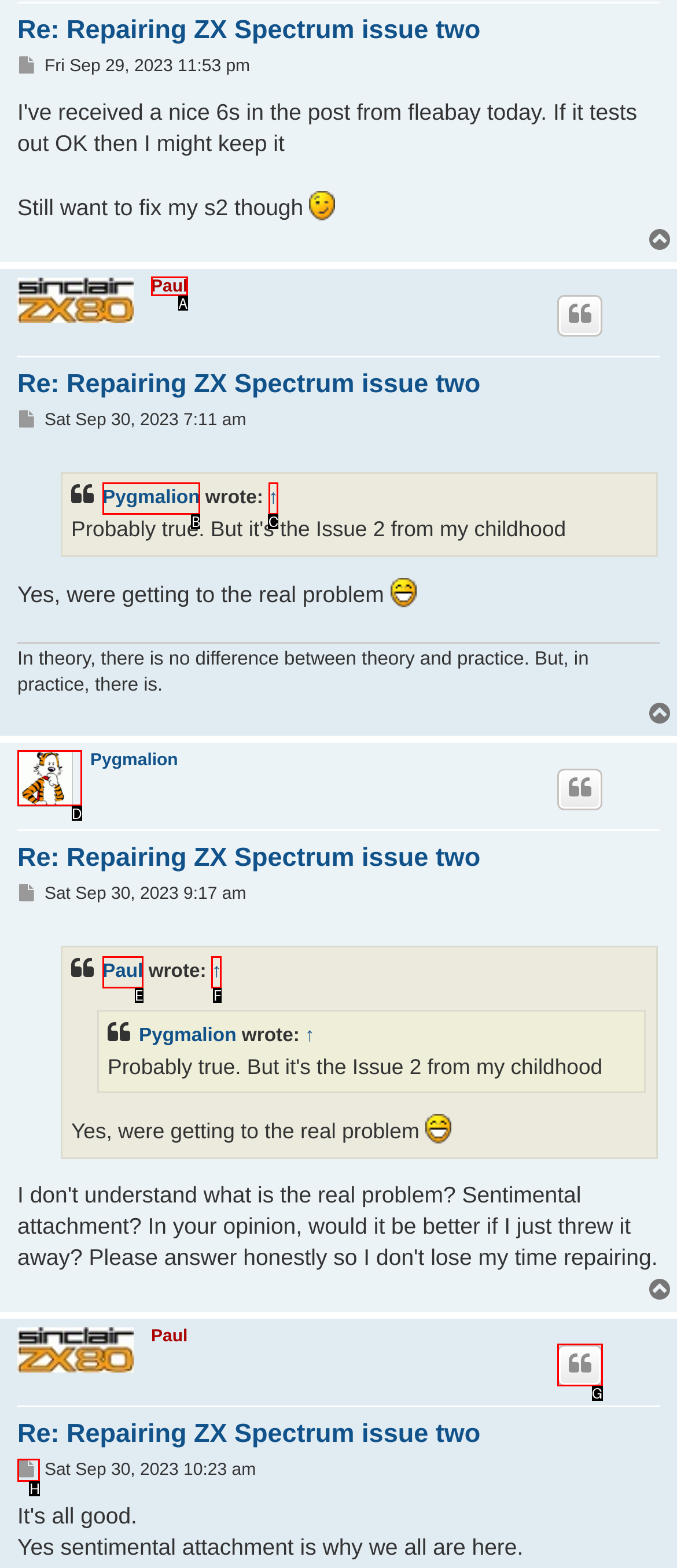Which UI element matches this description: ↑?
Reply with the letter of the correct option directly.

F